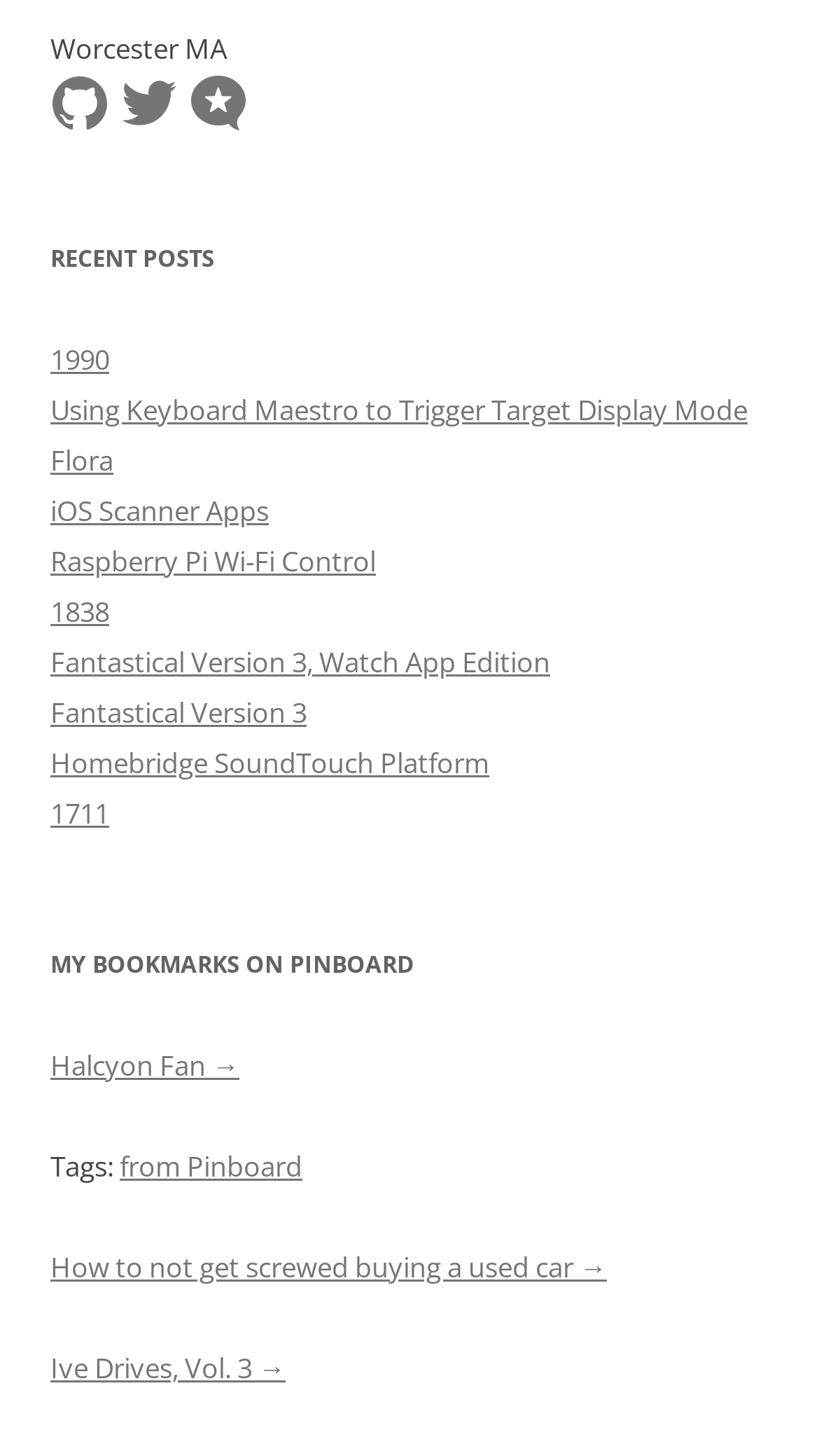Review the image closely and give a comprehensive answer to the question: How many bookmarks are listed?

The webpage lists 5 links under the 'MY BOOKMARKS ON PINBOARD' section, which suggests that there are 5 bookmarks listed.